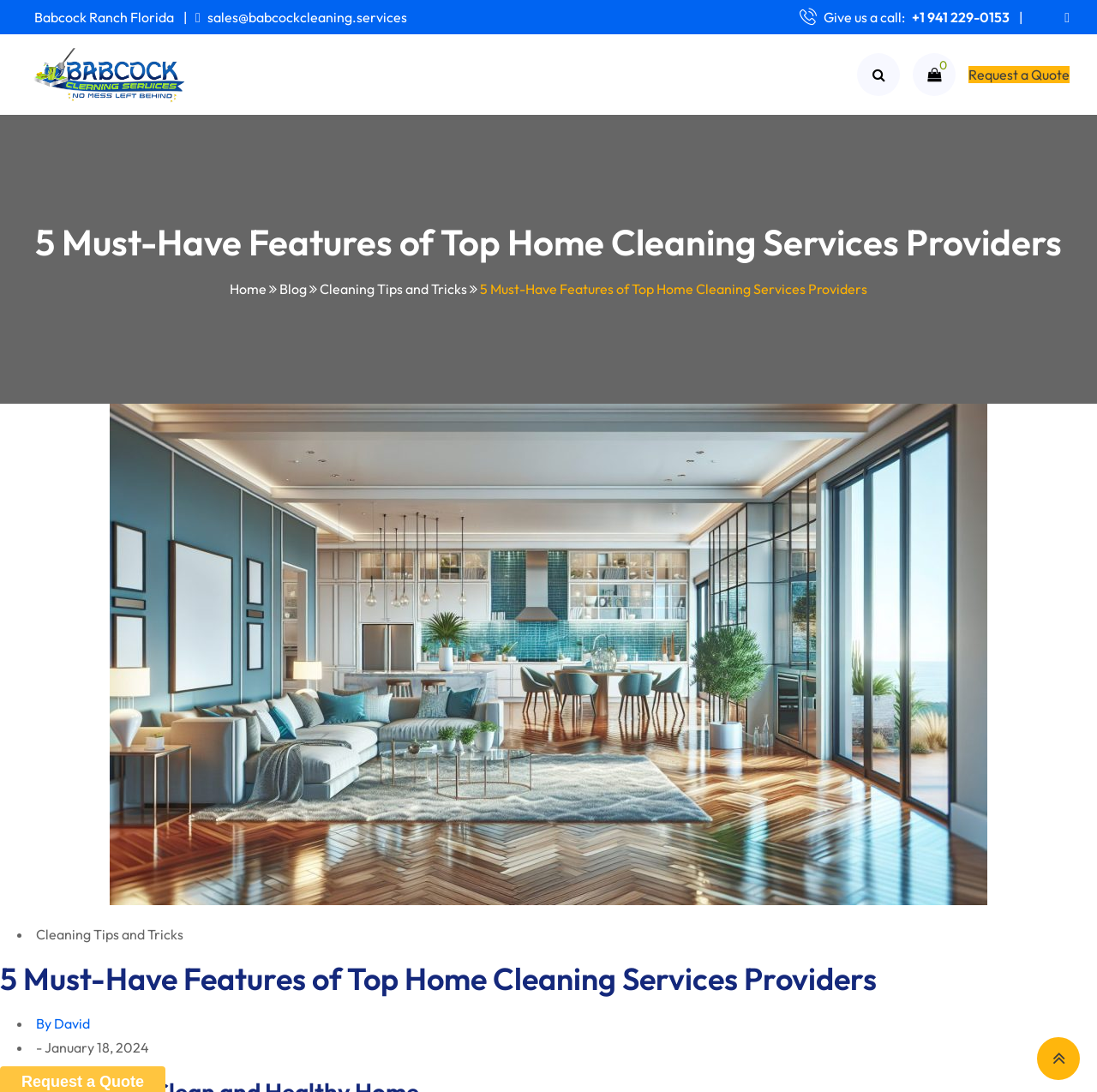Please find and provide the title of the webpage.

5 Must-Have Features of Top Home Cleaning Services Providers